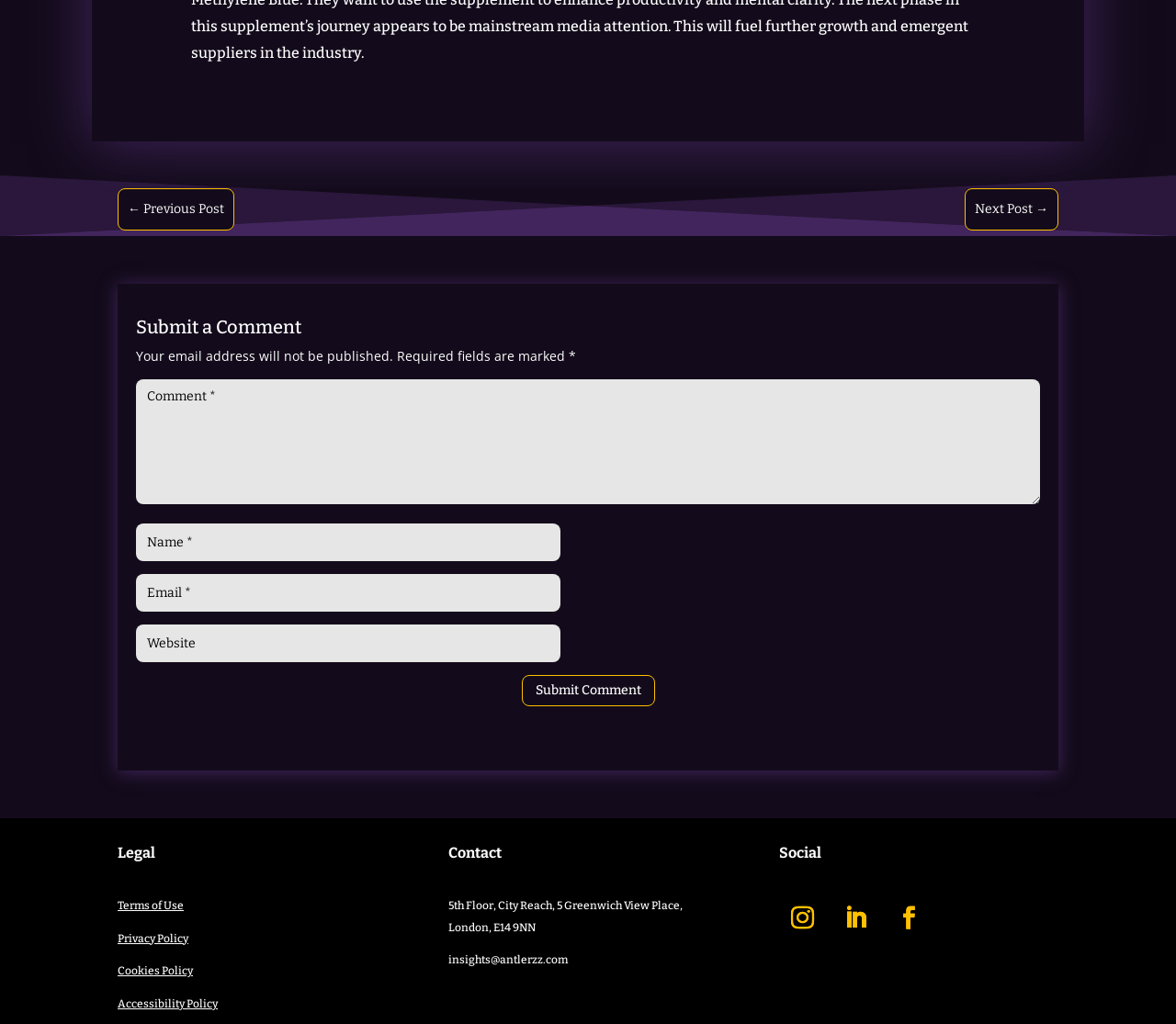What is the email address for contact?
Please provide a comprehensive answer based on the information in the image.

The email address for contact is insights@antlerzz.com, as indicated by the static text element in the 'Contact' section.